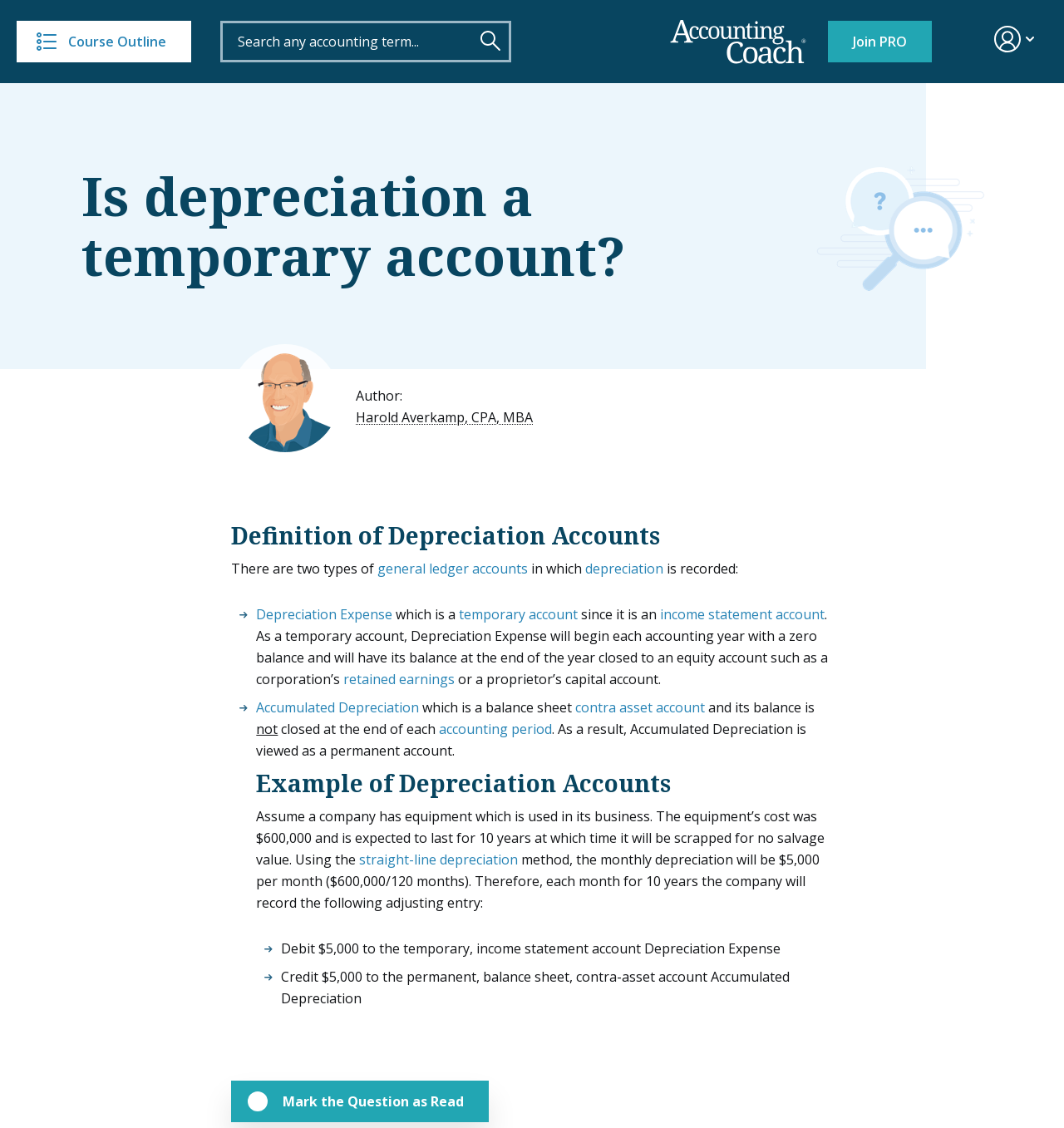From the element description read the full decision here, predict the bounding box coordinates of the UI element. The coordinates must be specified in the format (top-left x, top-left y, bottom-right x, bottom-right y) and should be within the 0 to 1 range.

None